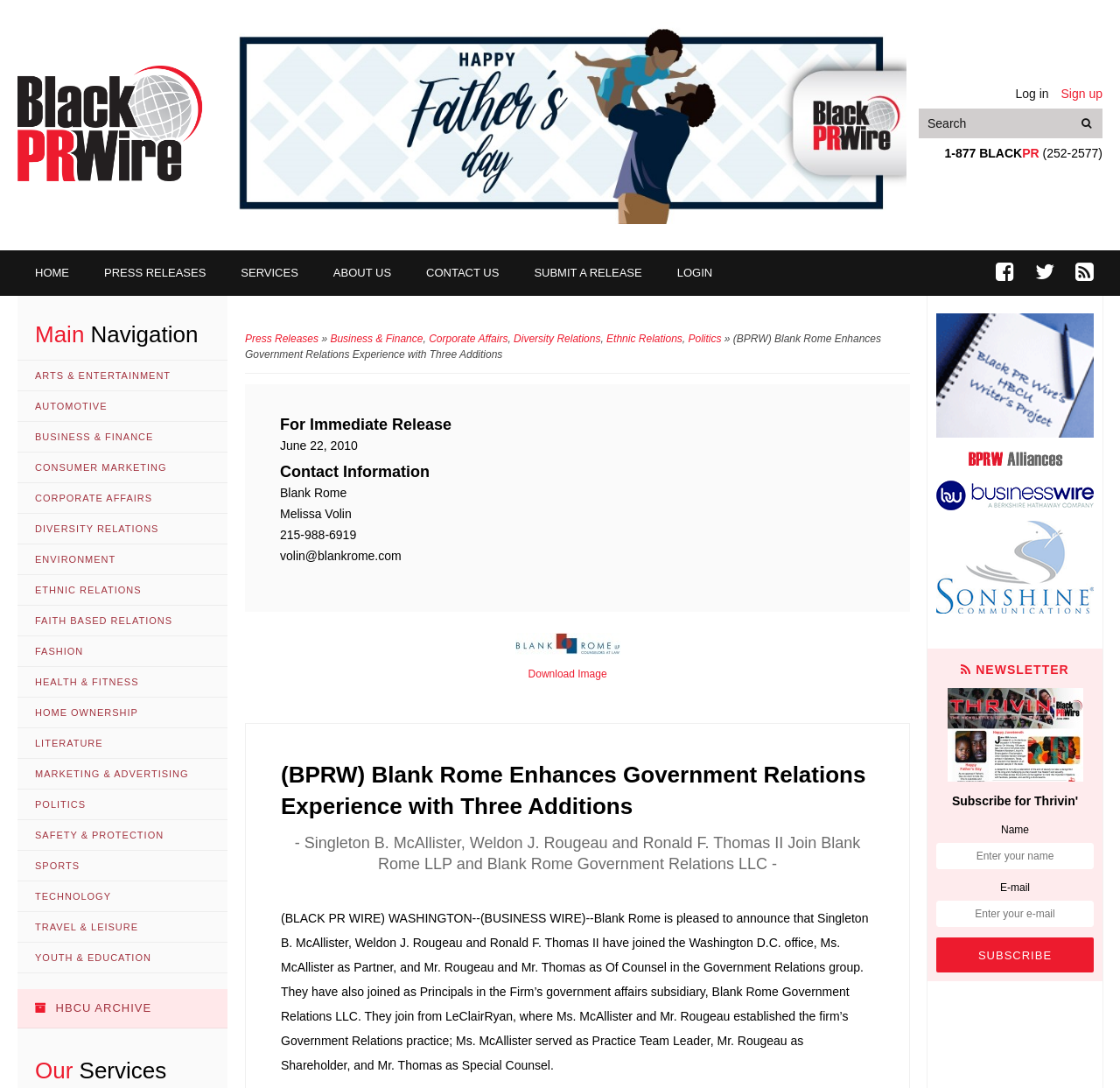Can you specify the bounding box coordinates of the area that needs to be clicked to fulfill the following instruction: "search for something"?

[0.956, 0.099, 0.984, 0.127]